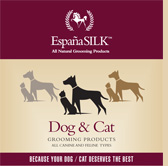What is the tagline of Espana SILK?
Based on the screenshot, give a detailed explanation to answer the question.

The tagline is mentioned at the bottom of the design, emphasizing the brand's commitment to providing high-quality products for pets, and it is also described in the caption as part of the overall branding.